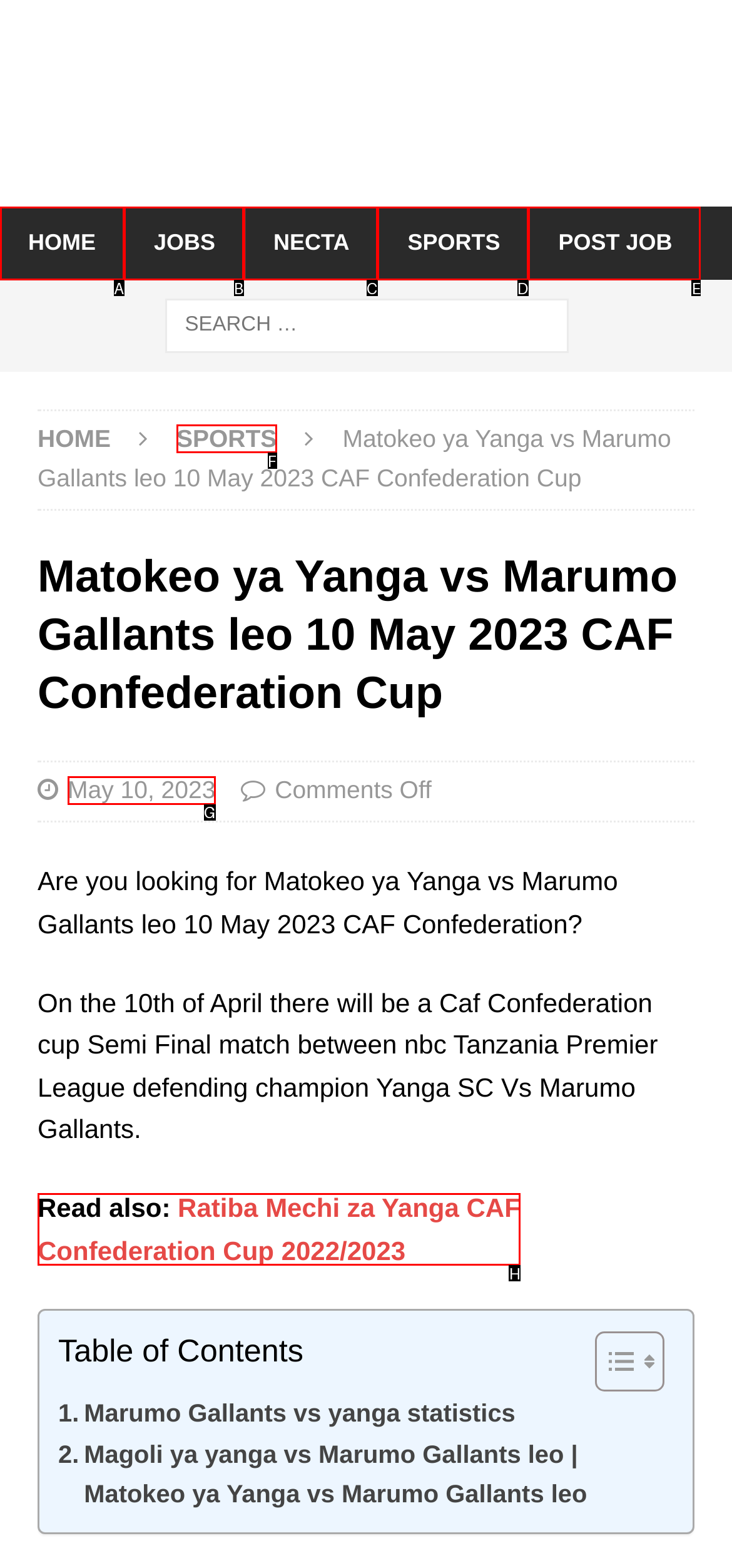Tell me which one HTML element best matches the description: May 10, 2023 Answer with the option's letter from the given choices directly.

G